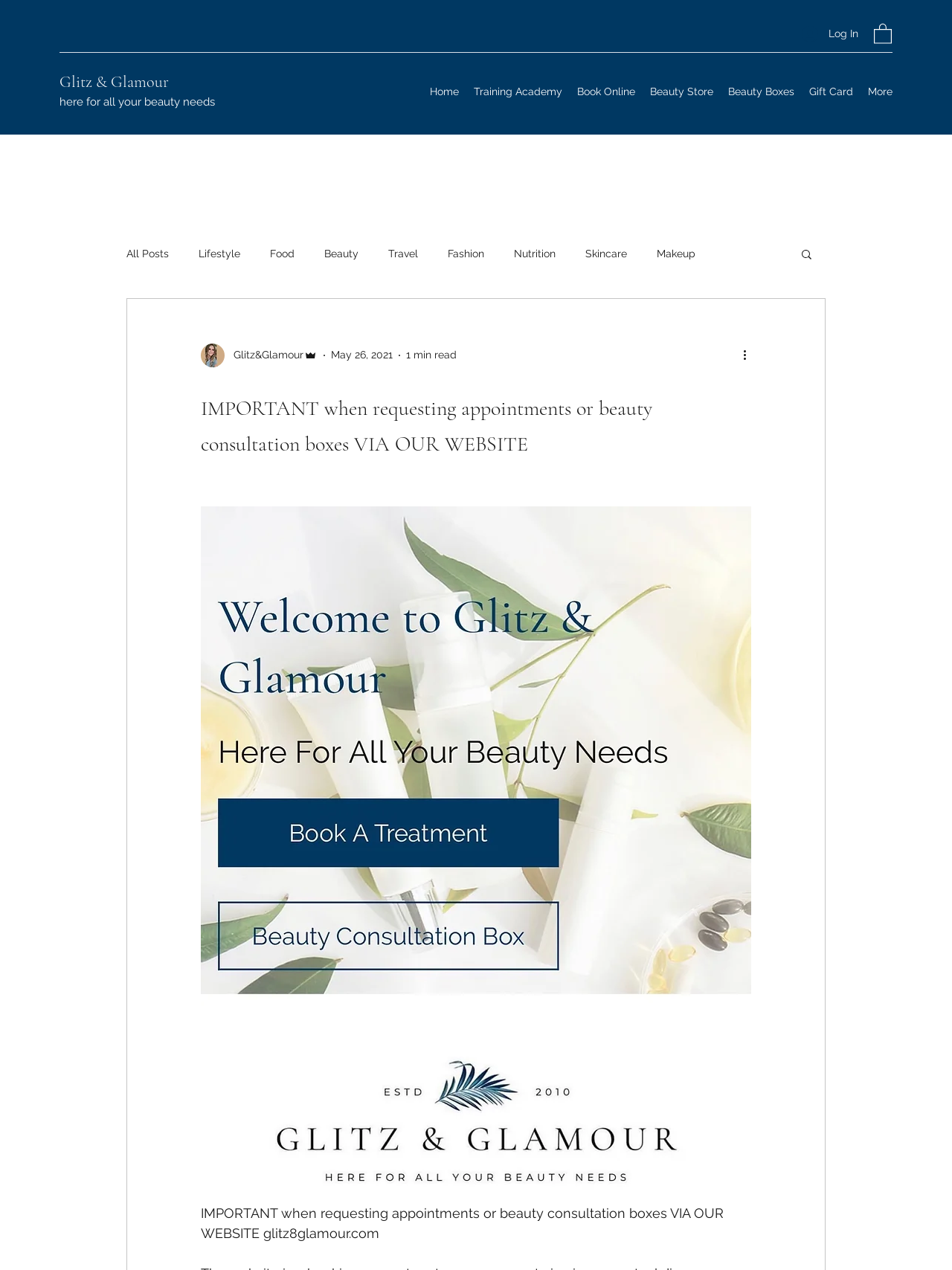What is the name of the website?
Answer the question with just one word or phrase using the image.

Glitz & Glamour